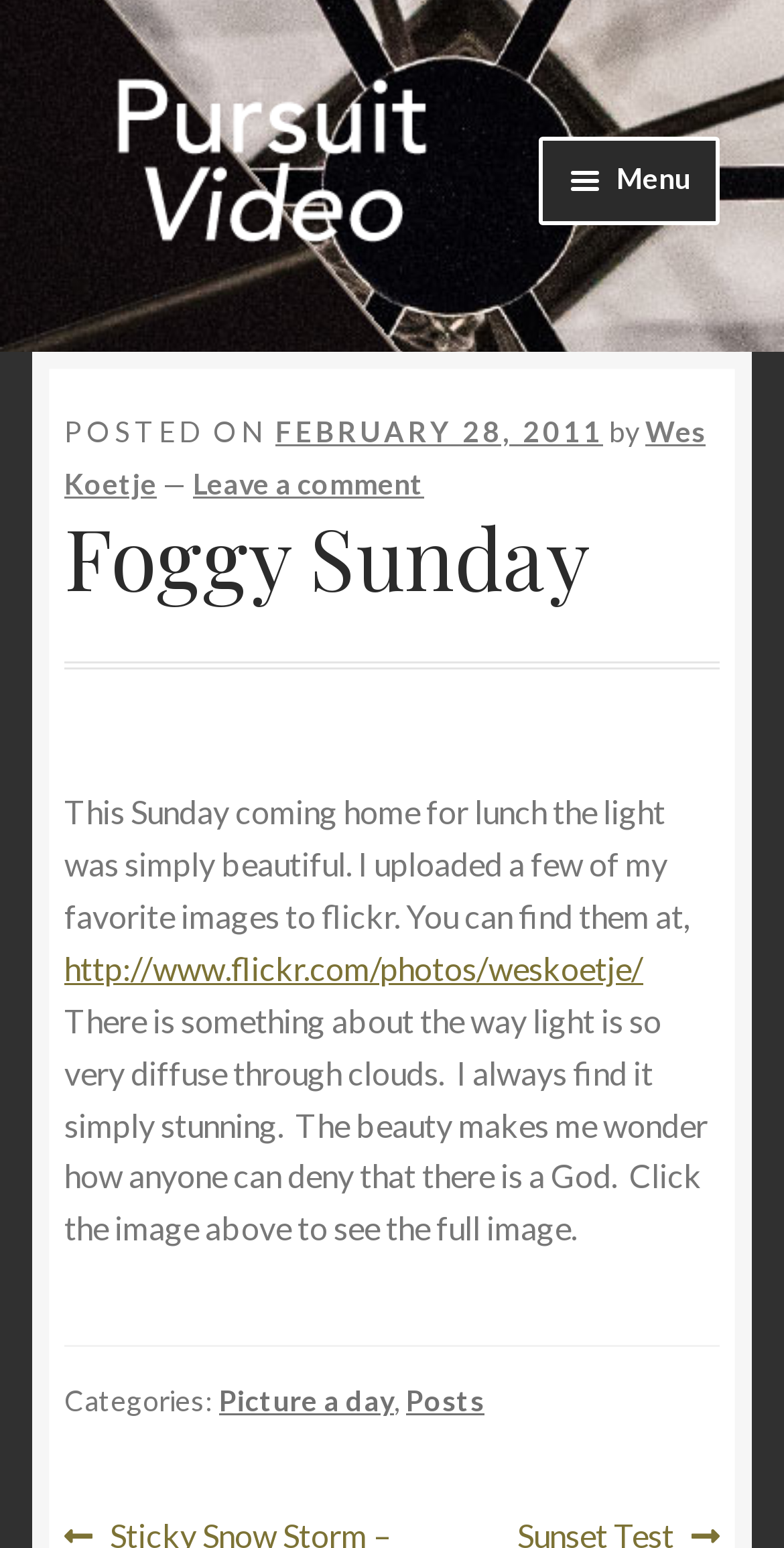Please find the bounding box coordinates in the format (top-left x, top-left y, bottom-right x, bottom-right y) for the given element description. Ensure the coordinates are floating point numbers between 0 and 1. Description: Back to Webinars

None